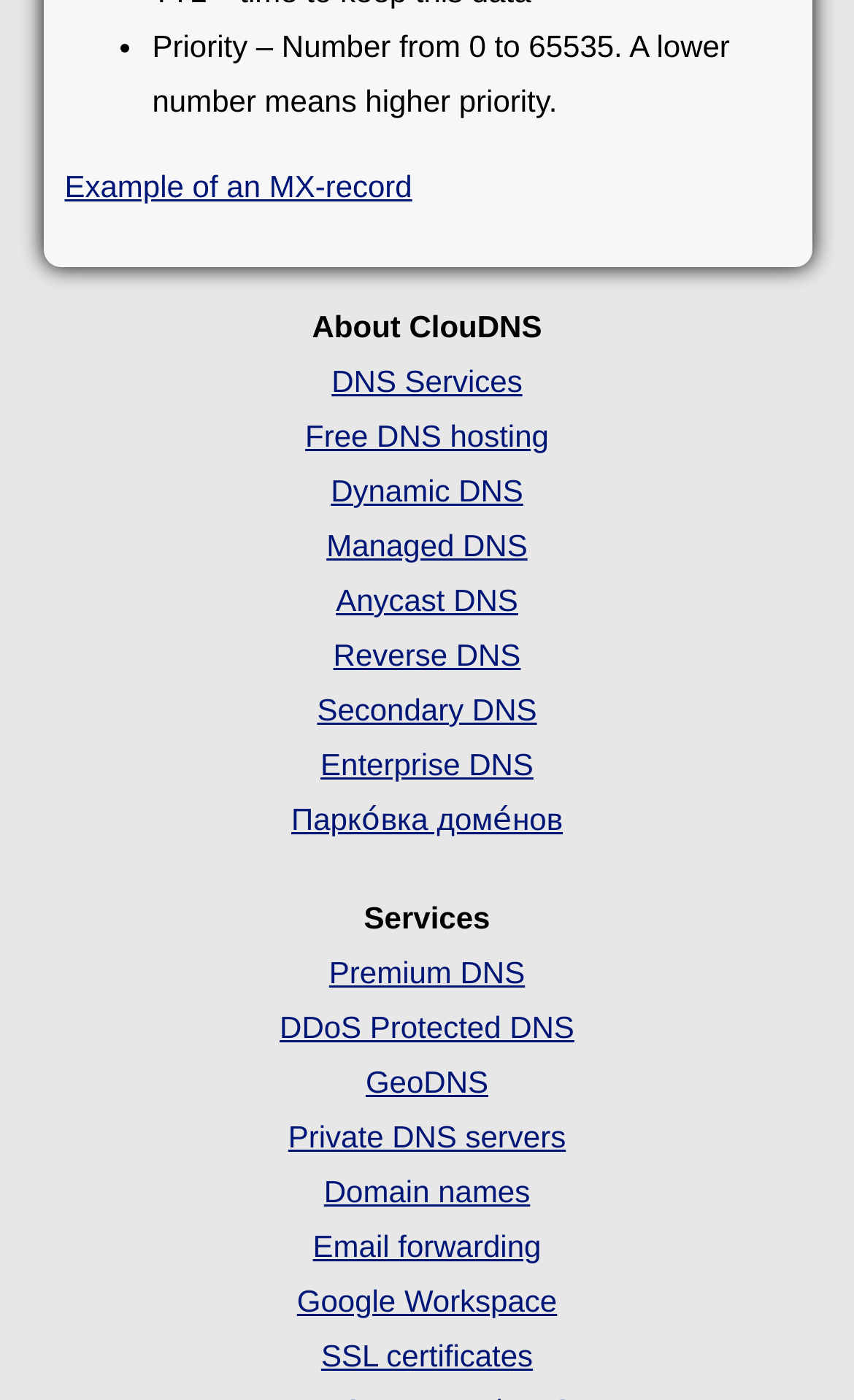Provide the bounding box coordinates for the area that should be clicked to complete the instruction: "Go to the next post".

None